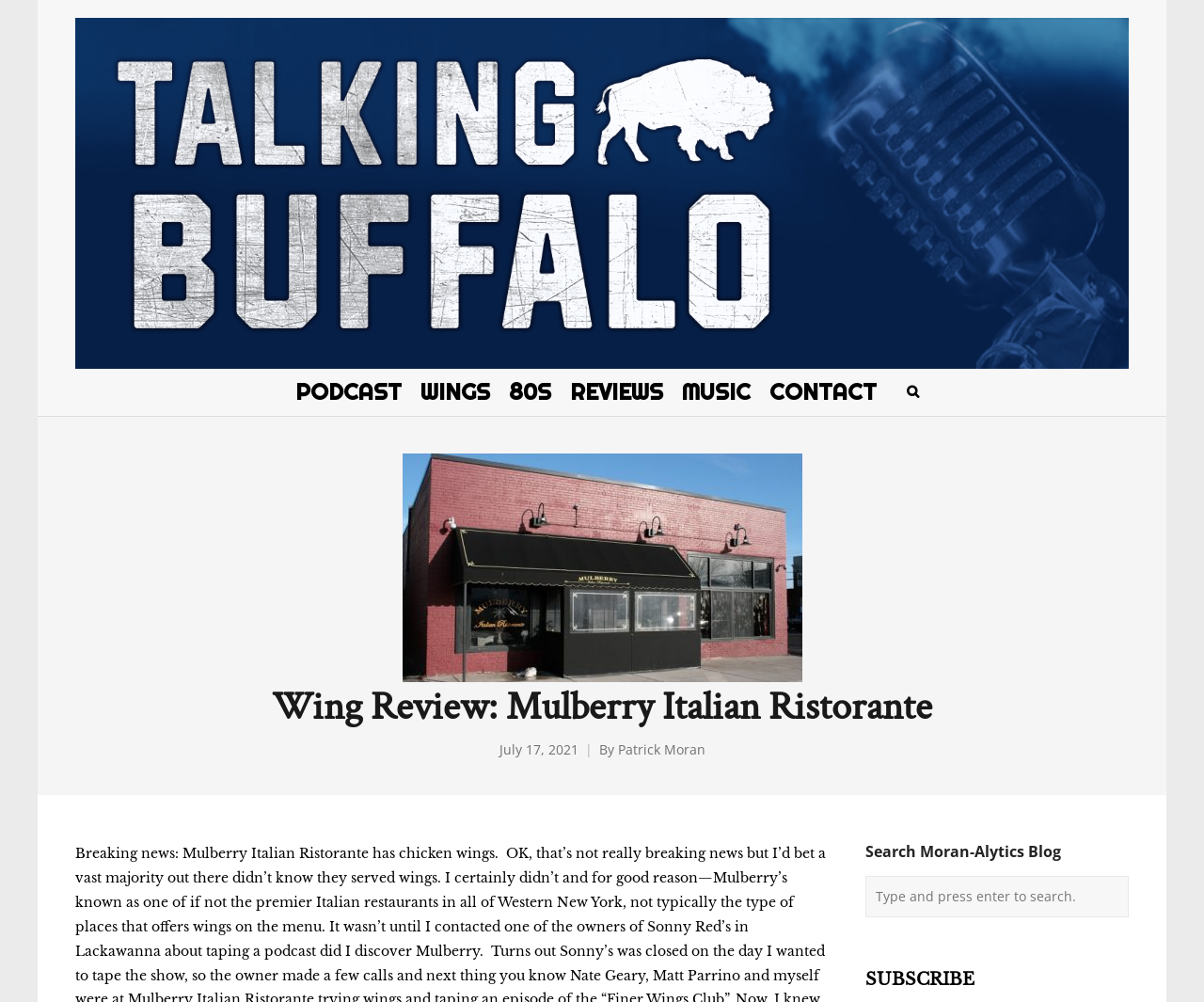What is the name of the website?
Based on the screenshot, give a detailed explanation to answer the question.

The name of the website can be found in the top-left corner of the webpage, where it says 'MoranAlytics.com' in a heading element.